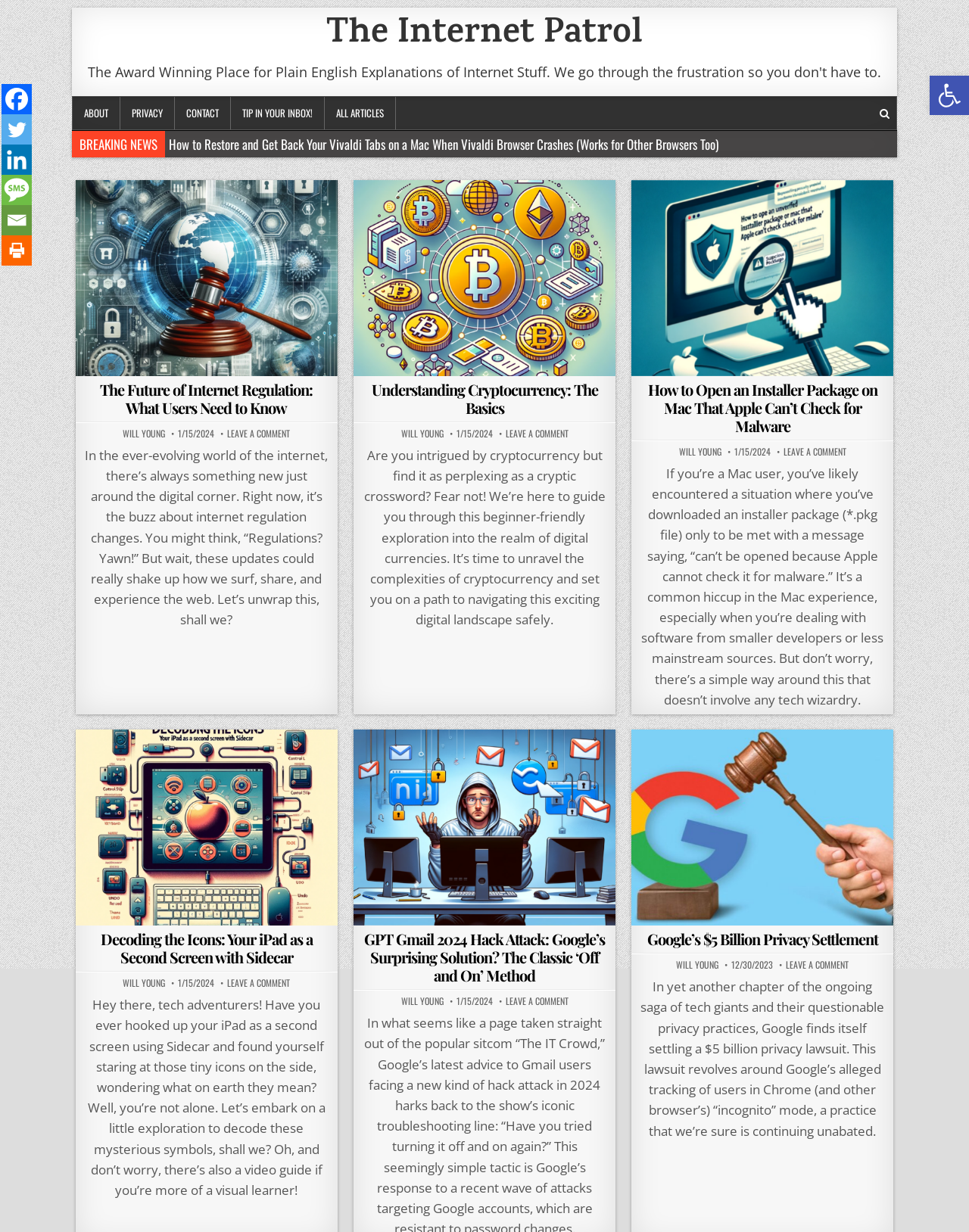What is the topic of the article with the heading 'GPT Gmail 2024 Hack Attack: Google’s Surprising Solution? The Classic ‘Off and On’ Method'? Observe the screenshot and provide a one-word or short phrase answer.

Gmail hack attack